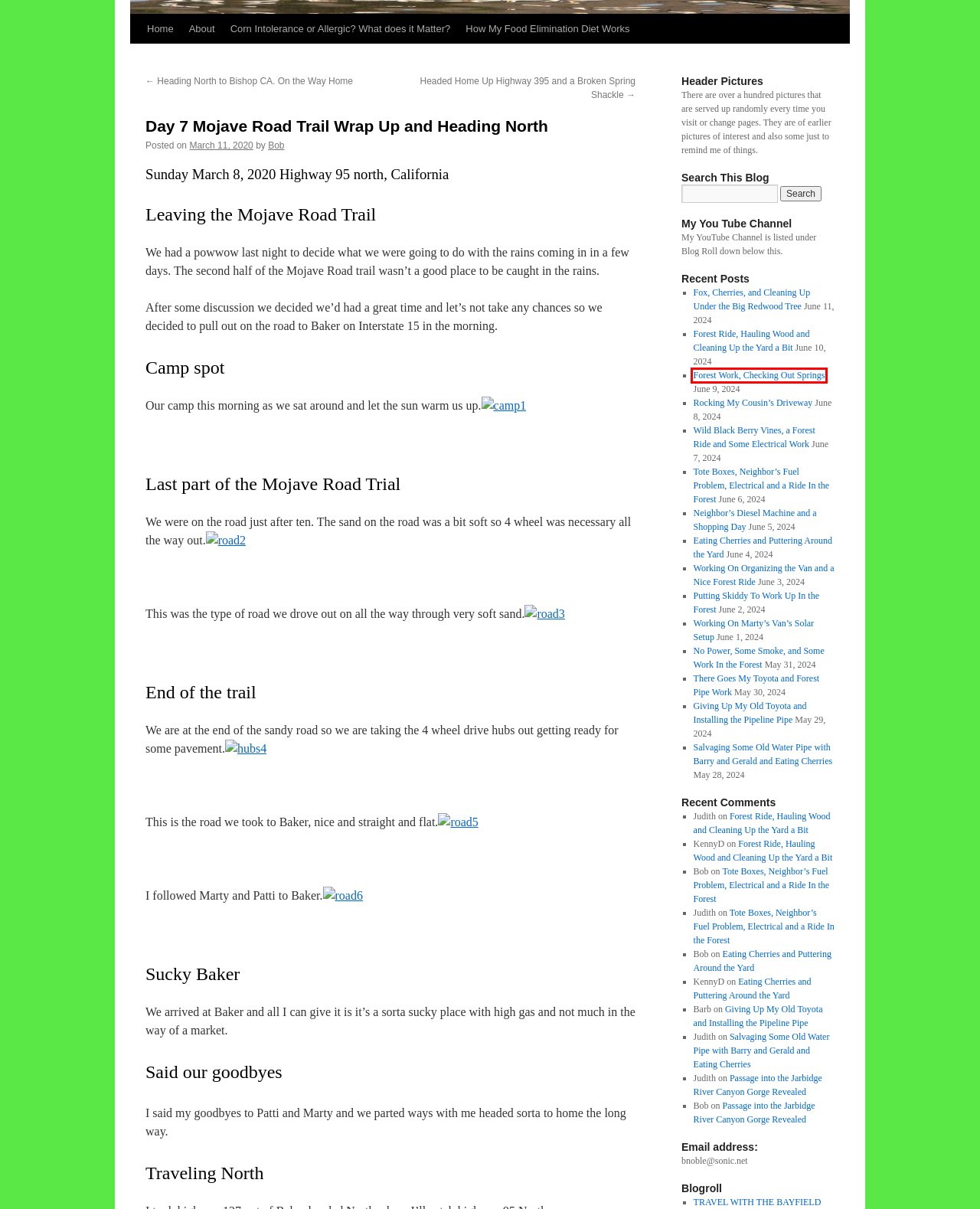Examine the screenshot of the webpage, noting the red bounding box around a UI element. Pick the webpage description that best matches the new page after the element in the red bounding box is clicked. Here are the candidates:
A. No Power, Some Smoke, and Some Work In the Forest - Bob's EyesBob's Eyes
B. Working On Marty’s Van’s Solar Setup - Bob's EyesBob's Eyes
C. Salvaging Some Old Water Pipe with Barry and Gerald and Eating Cherries - Bob's EyesBob's Eyes
D. Rocking My Cousin’s Driveway - Bob's EyesBob's Eyes
E. Forest Work, Checking Out Springs - Bob's EyesBob's Eyes
F. There Goes My Toyota and Forest Pipe Work - Bob's EyesBob's Eyes
G. Wild Black Berry Vines, a Forest Ride and Some Electrical Work - Bob's EyesBob's Eyes
H. Heading North to Bishop CA. On the Way Home - Bob's EyesBob's Eyes

E